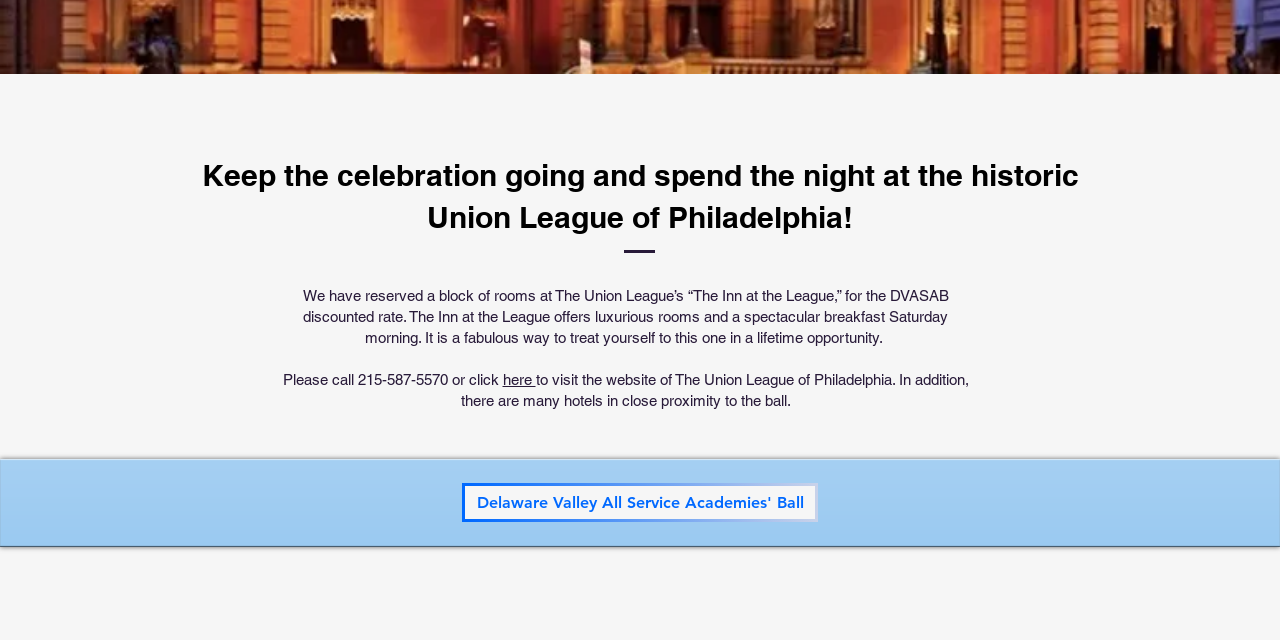Determine the bounding box coordinates for the UI element matching this description: "here".

[0.393, 0.58, 0.418, 0.606]